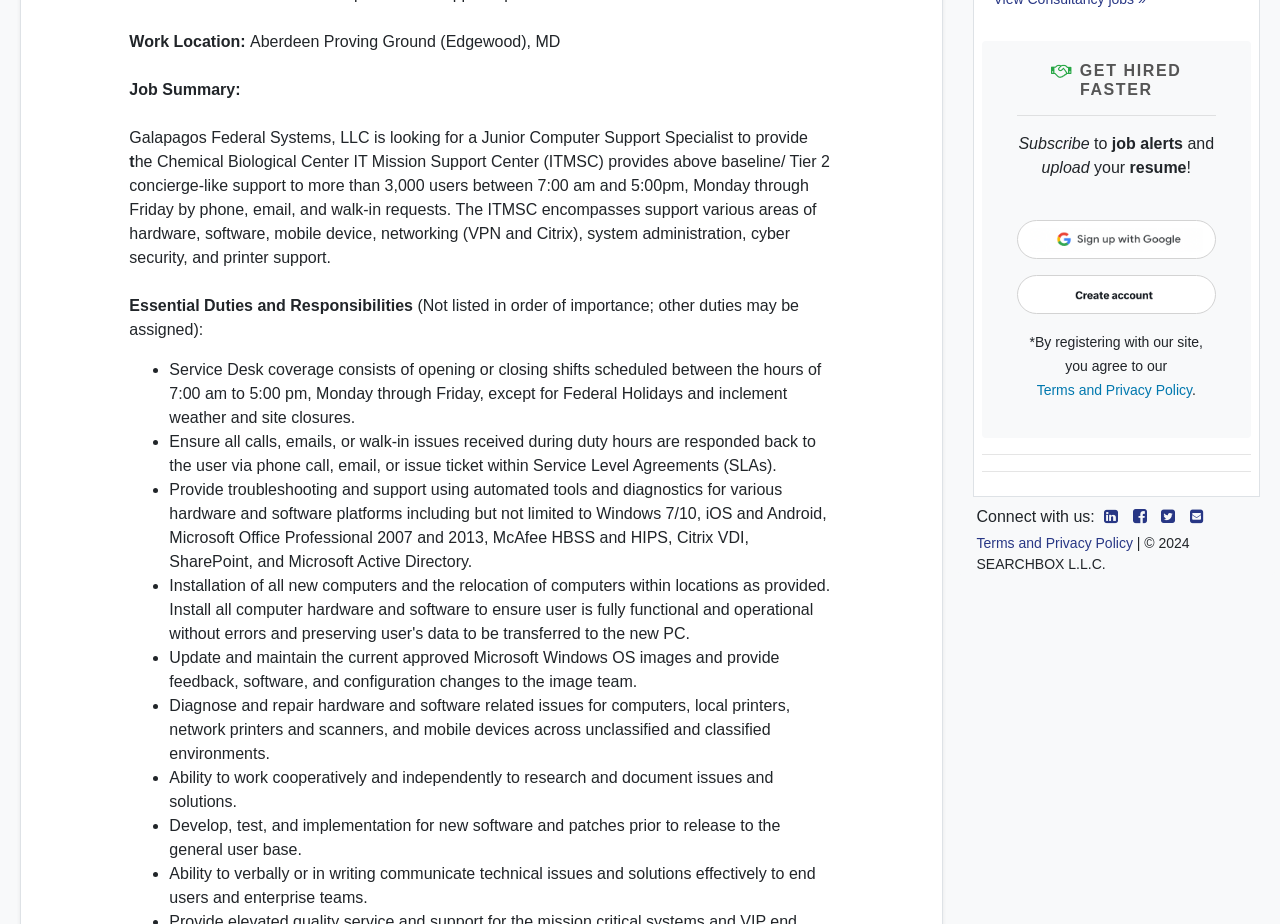Given the description of a UI element: "Terms and Privacy Policy", identify the bounding box coordinates of the matching element in the webpage screenshot.

[0.763, 0.579, 0.885, 0.596]